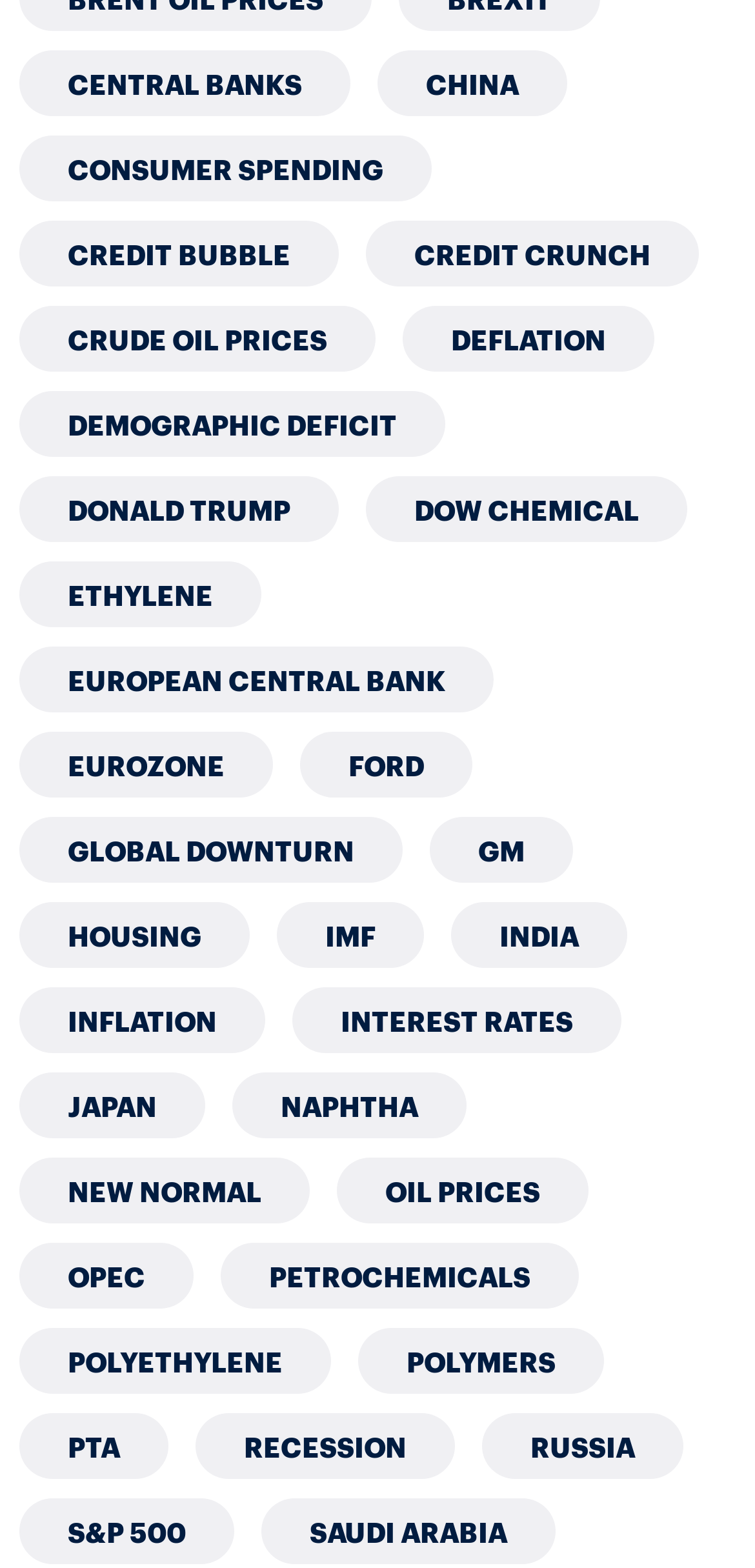Locate the bounding box coordinates of the clickable area to execute the instruction: "Click on central banks". Provide the coordinates as four float numbers between 0 and 1, represented as [left, top, right, bottom].

[0.026, 0.032, 0.464, 0.074]